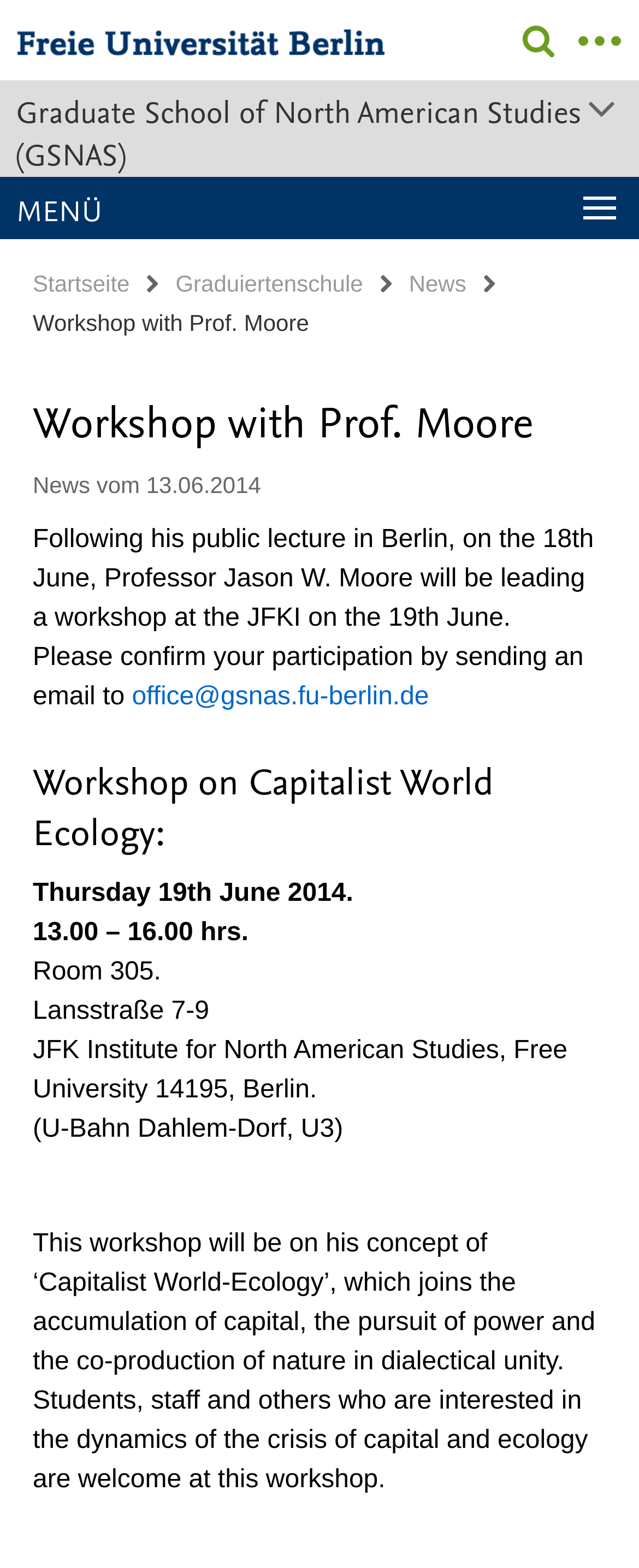Create a detailed summary of all the visual and textual information on the webpage.

The webpage appears to be an event page for a workshop with Prof. Moore, hosted by the Graduate School of North American Studies (GSNAS) at the John-F.-Kennedy-Institut. 

At the top left corner, there is a logo of the Freie Universität Berlin, which is a clickable link. Next to it, there is a heading that reads "Graduate School of North American Studies (GSNAS)". 

Below the heading, there is a menu section with links to "Startseite", "Graduiertenschule", and "News". 

The main content of the page is about the workshop, which is announced in a heading "Workshop with Prof. Moore". The workshop details are provided in a series of paragraphs, including the date, time, location, and a brief description of the workshop's topic, "Capitalist World Ecology". 

There is also a call to action, asking participants to confirm their attendance by sending an email to a provided email address, which is a clickable link. The page has a total of 5 headings, 6 links, and 13 static text elements.